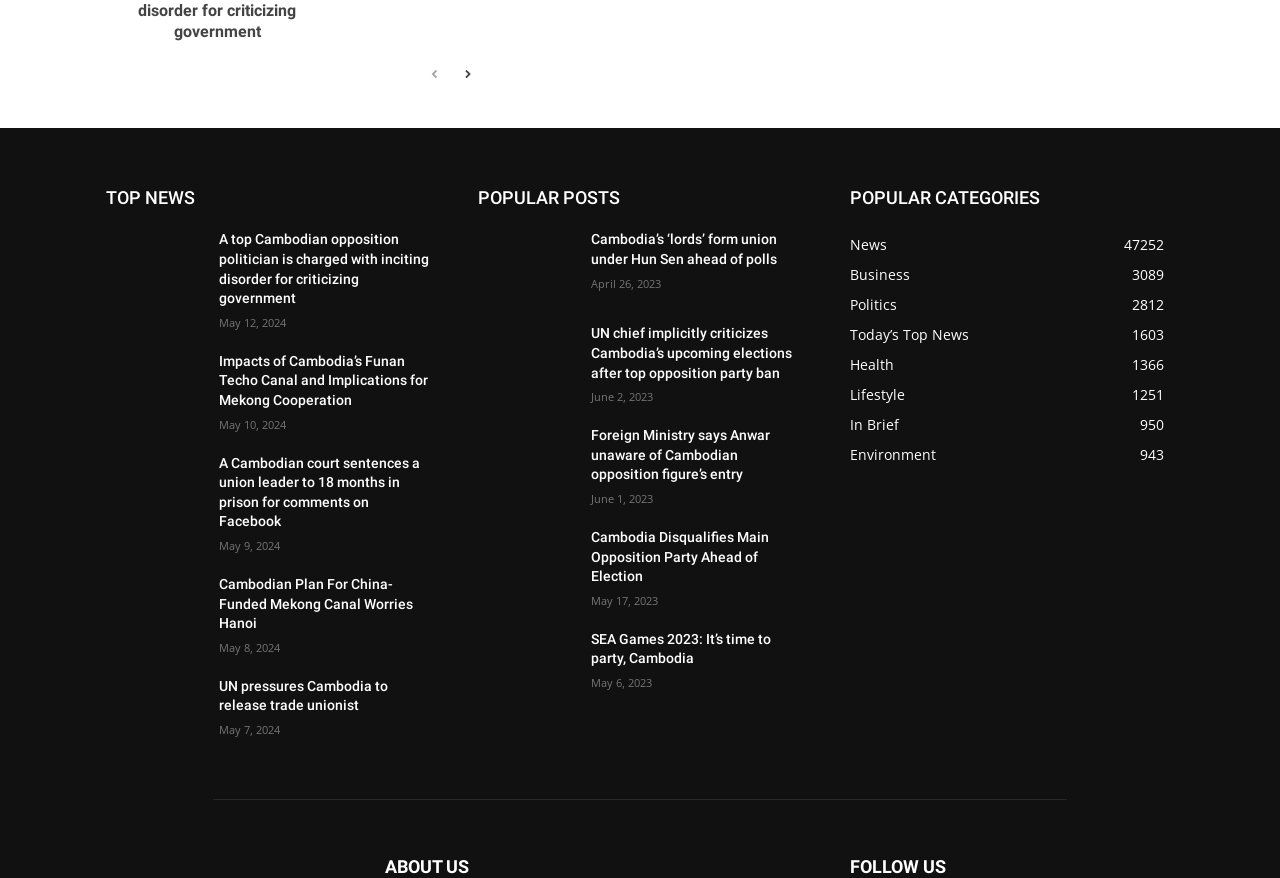Given the element description "Today’s Top News1603", identify the bounding box of the corresponding UI element.

[0.664, 0.371, 0.757, 0.392]